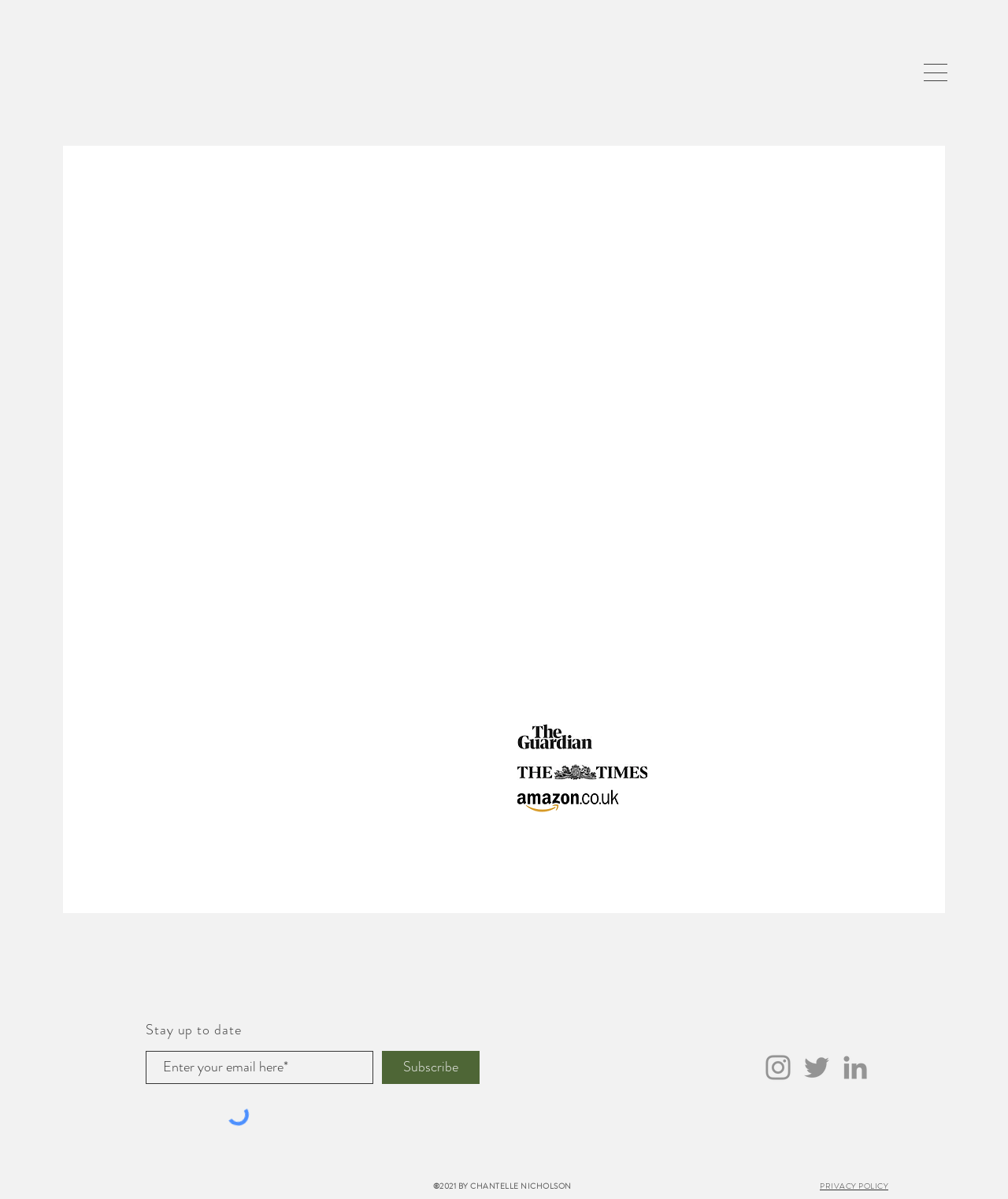Provide a single word or phrase answer to the question: 
What is the profession of Chantelle Nicholson?

Chef